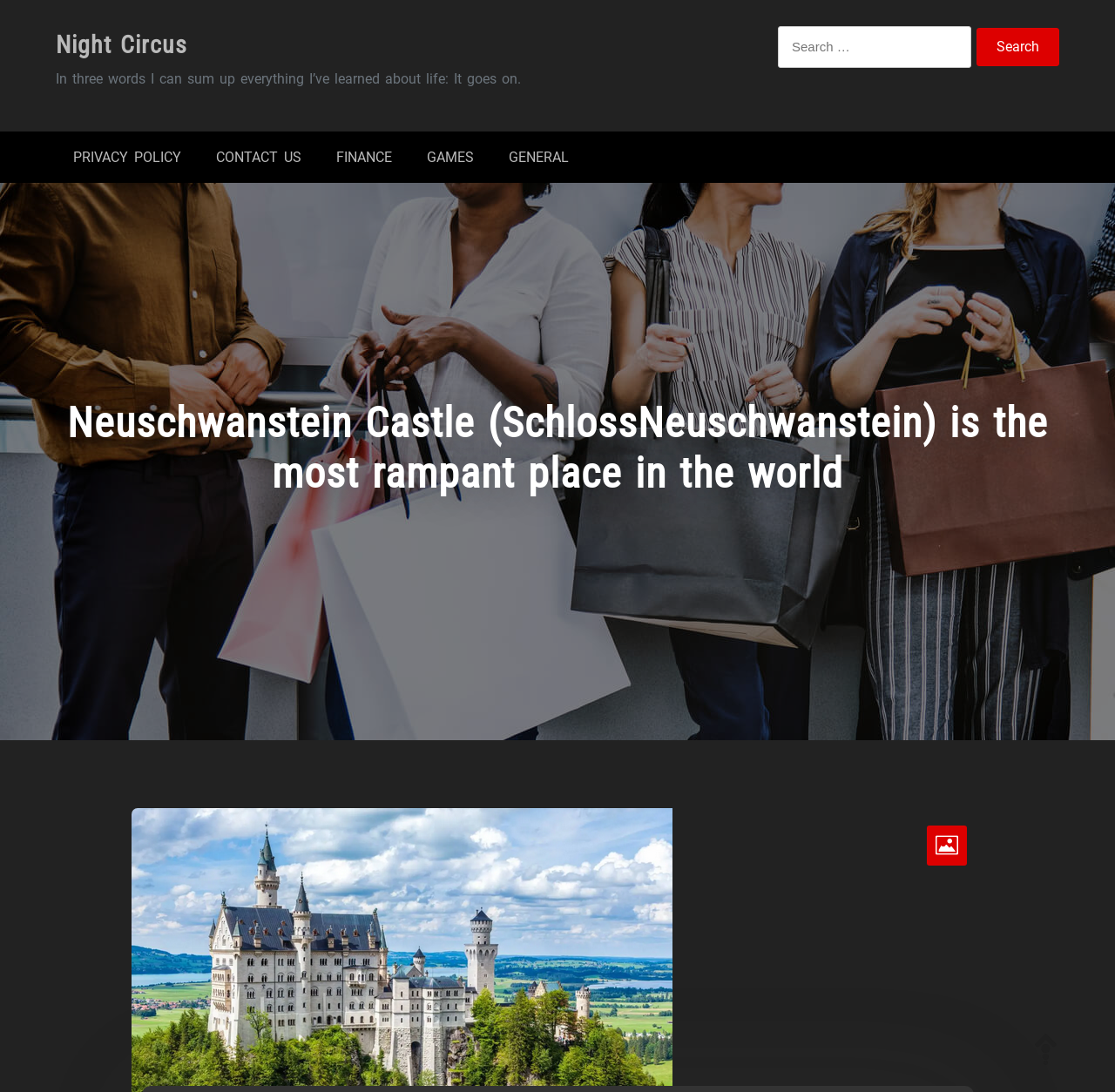Extract the text of the main heading from the webpage.

Neuschwanstein Castle (SchlossNeuschwanstein) is the most rampant place in the world